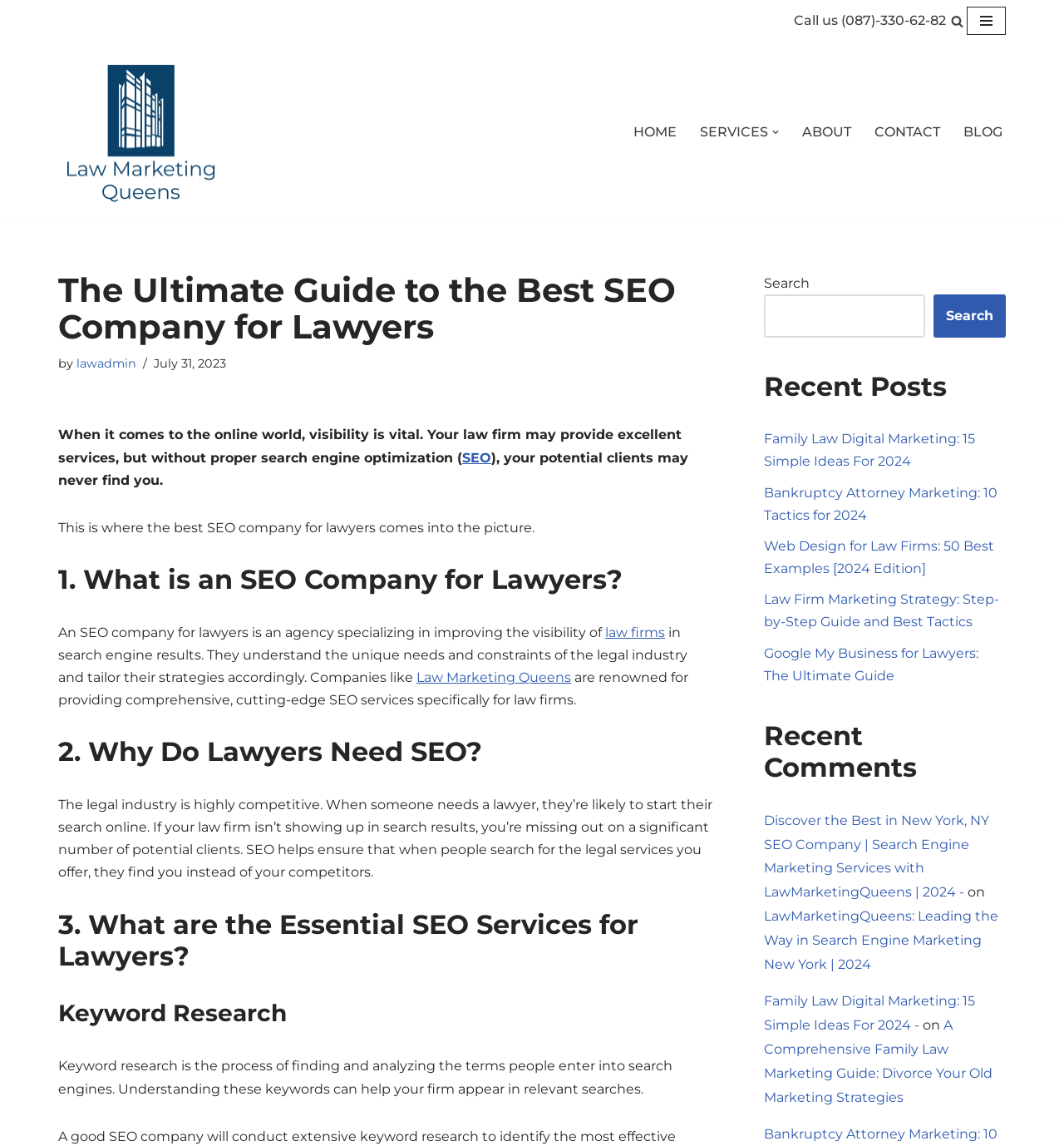Determine the bounding box coordinates (top-left x, top-left y, bottom-right x, bottom-right y) of the UI element described in the following text: parent_node: Search name="s"

[0.718, 0.257, 0.87, 0.294]